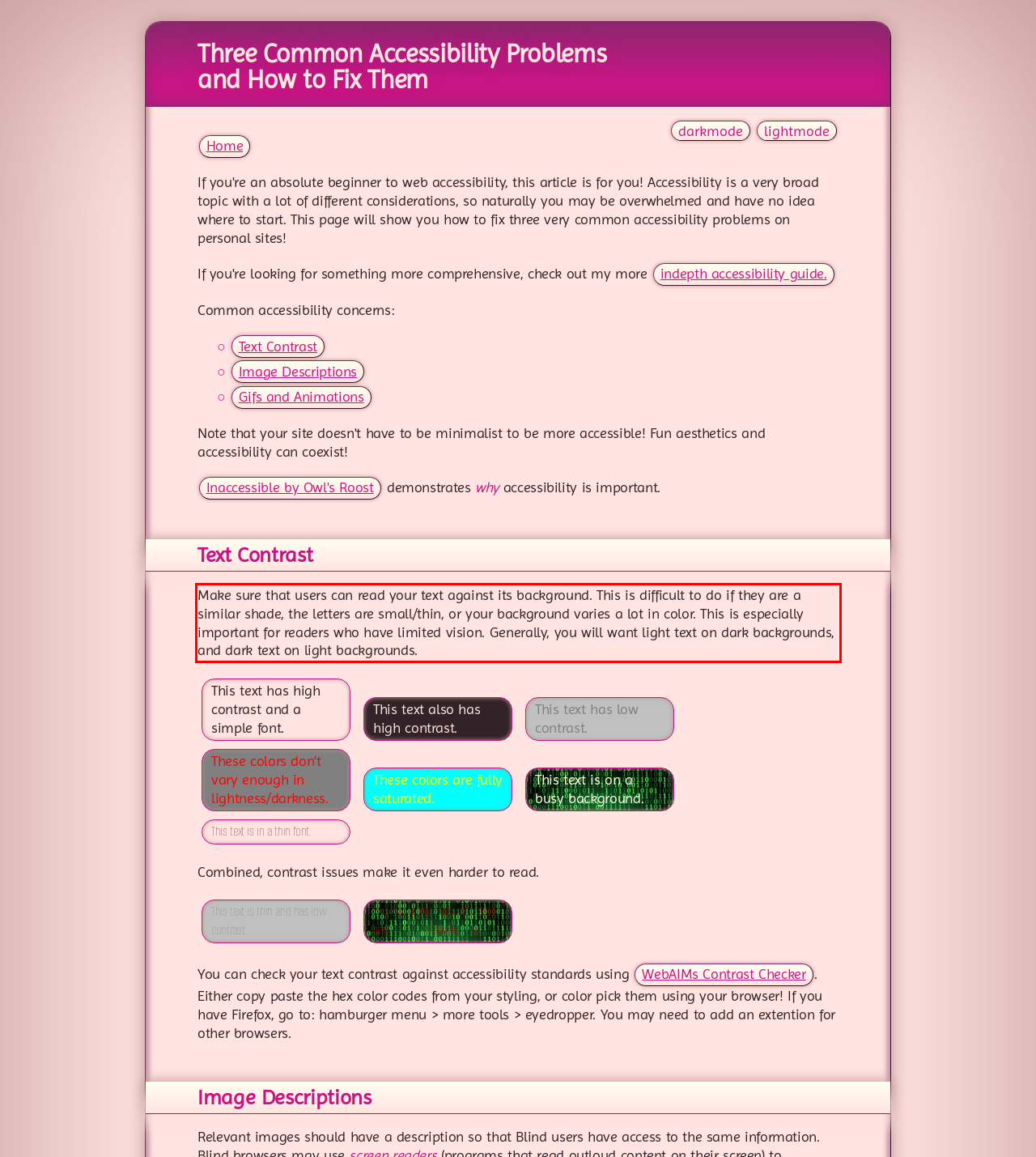Please extract the text content from the UI element enclosed by the red rectangle in the screenshot.

Make sure that users can read your text against its background. This is difficult to do if they are a similar shade, the letters are small/thin, or your background varies a lot in color. This is especially important for readers who have limited vision. Generally, you will want light text on dark backgrounds, and dark text on light backgrounds.